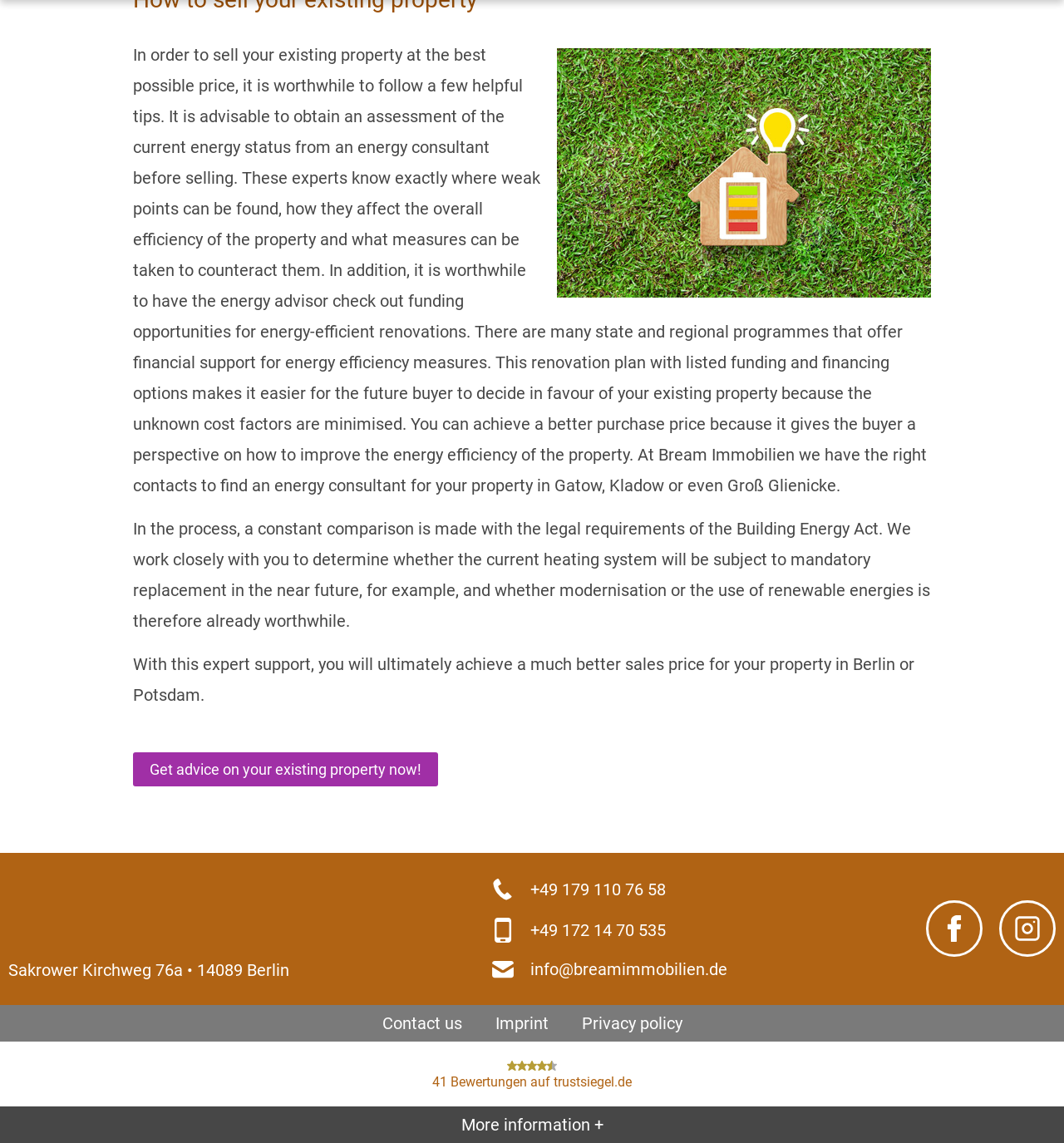Based on the image, provide a detailed response to the question:
What is the purpose of obtaining an assessment of the current energy status?

According to the webpage, obtaining an assessment of the current energy status from an energy consultant is advisable to sell an existing property at the best possible price. This is because the expert can identify weak points, provide measures to counteract them, and check out funding opportunities for energy-efficient renovations, ultimately making it easier for the future buyer to decide in favor of the property.